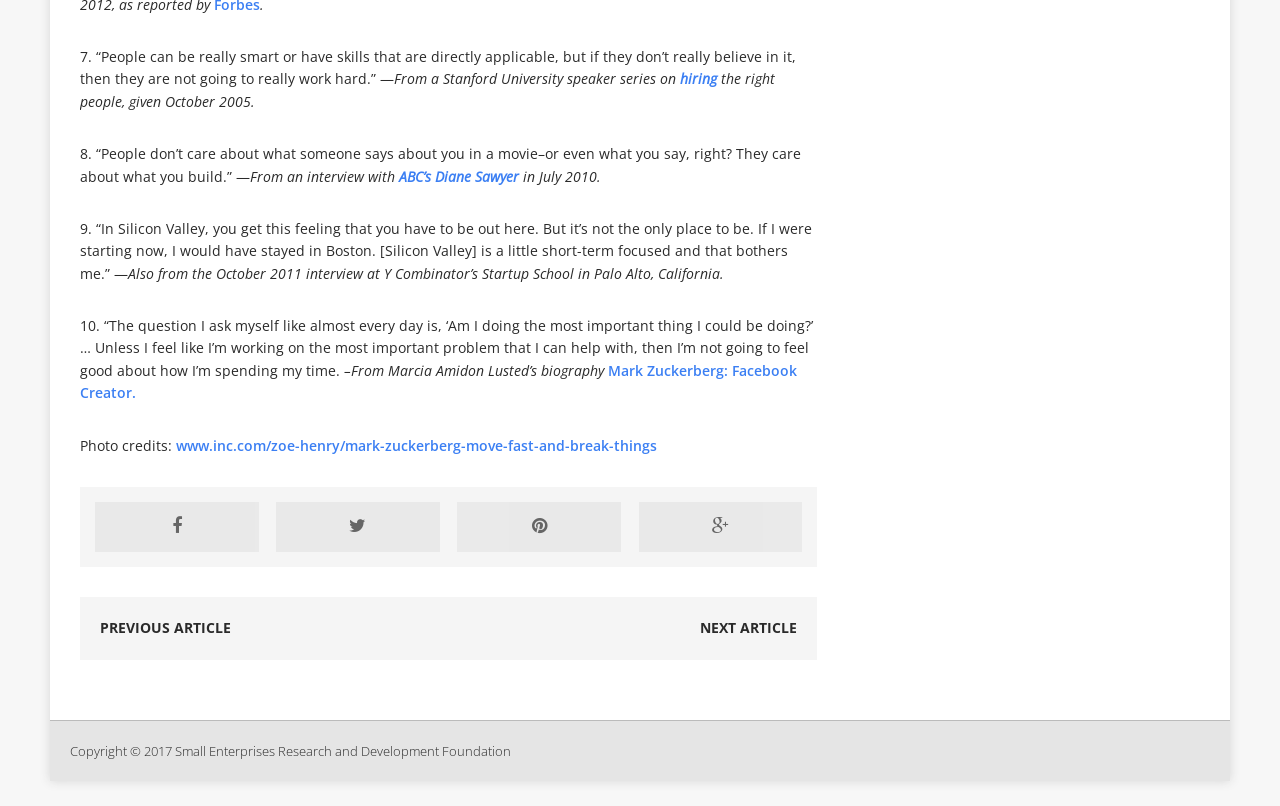Who said 'People don’t care about what someone says about you in a movie–or even what you say, right? They care about what you build.'?
Answer the question with just one word or phrase using the image.

Mark Zuckerberg